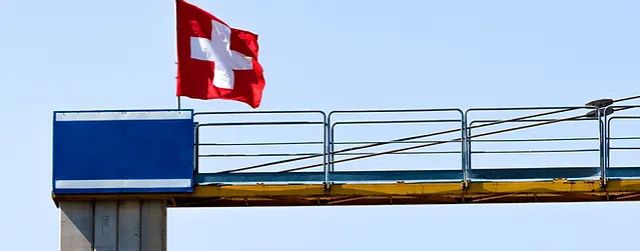Carefully observe the image and respond to the question with a detailed answer:
What is the color of the sky?

The caption describes the sky as 'clear blue', which indicates that the sky is a bright and cloudless blue color.